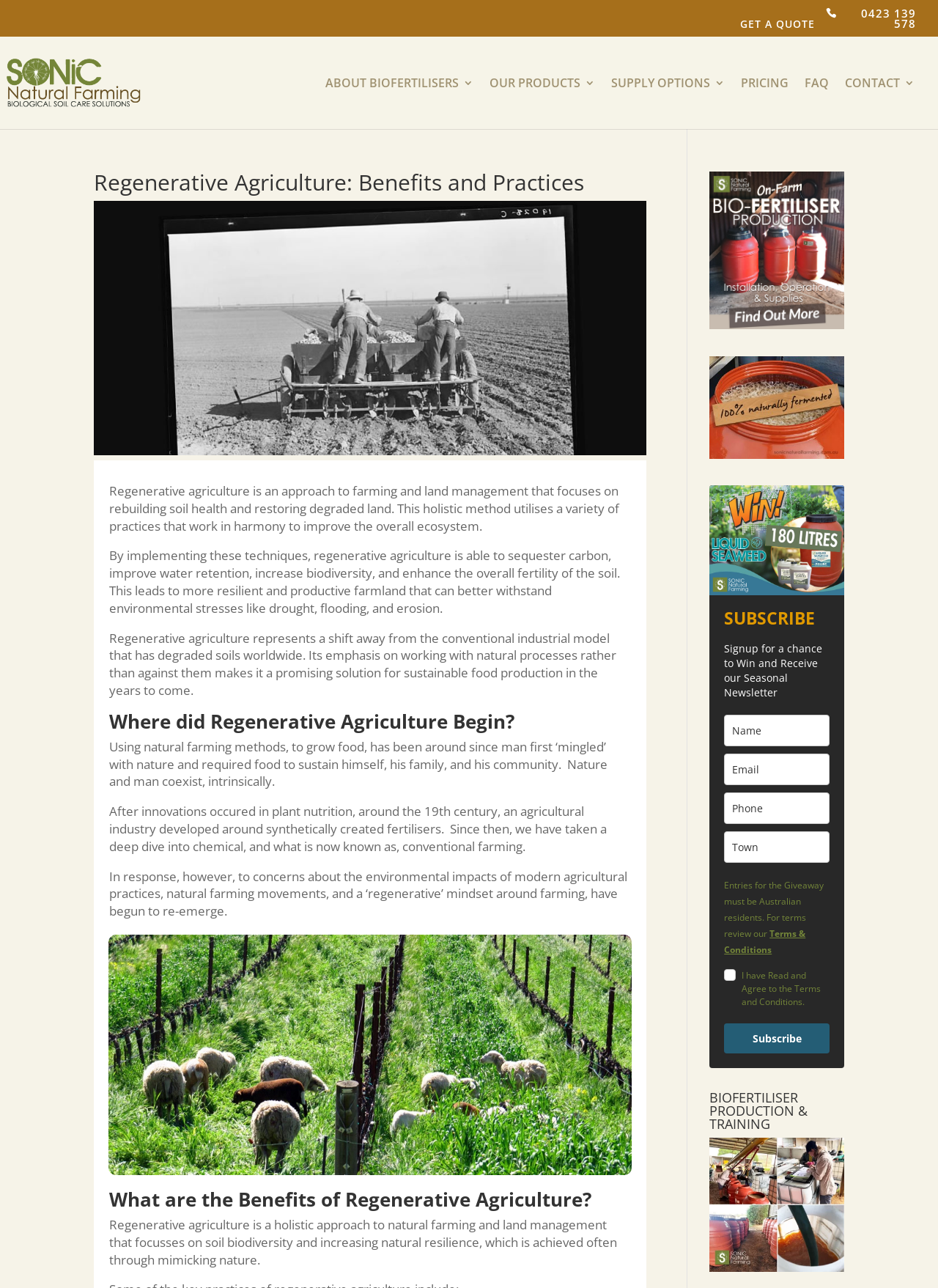What is the purpose of biological fertiliser production services?
Using the image as a reference, answer the question with a short word or phrase.

Soil biodiversity